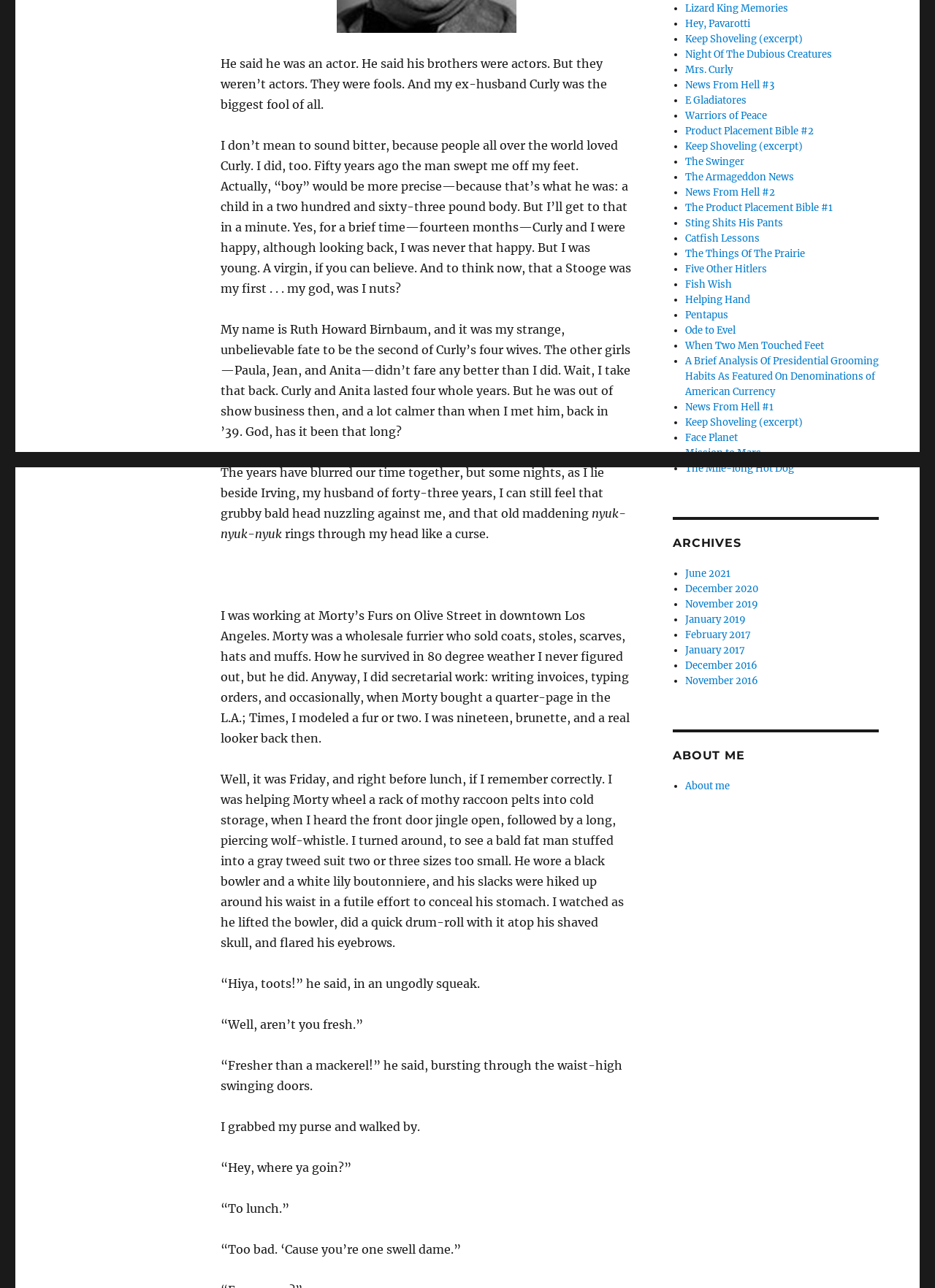Determine the bounding box for the UI element described here: "Pentapus".

[0.733, 0.24, 0.779, 0.249]